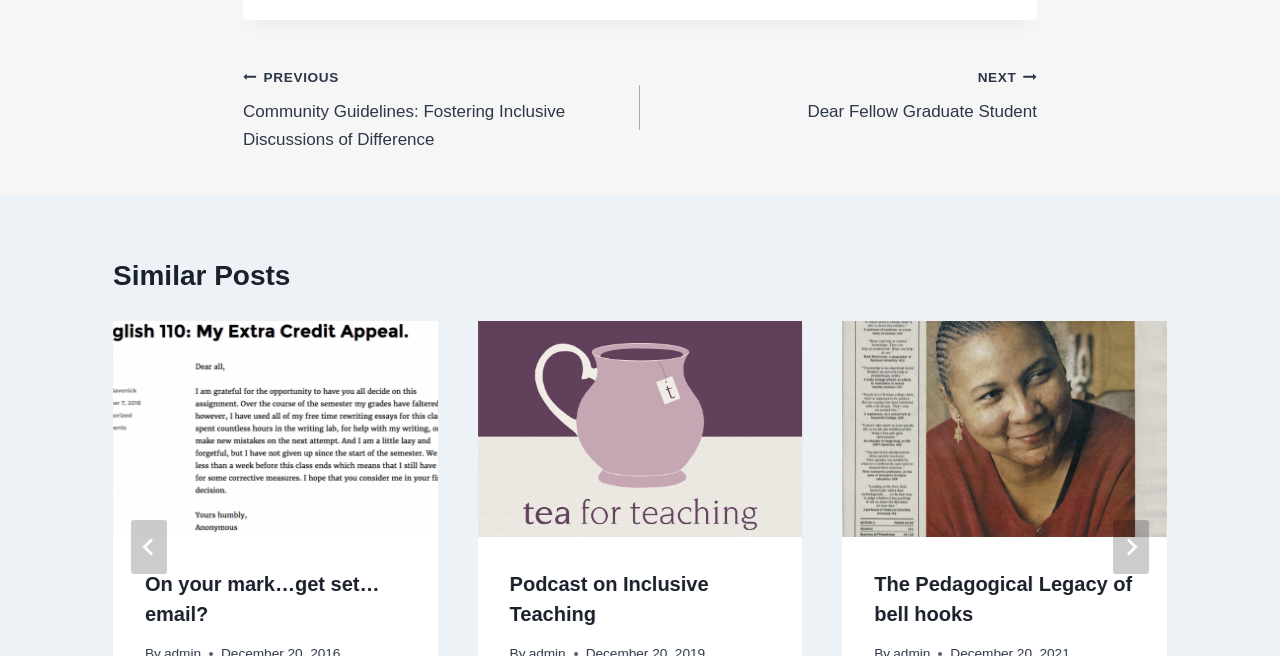What is the purpose of the 'Go to last slide' button?
Answer with a single word or phrase by referring to the visual content.

To navigate to the last slide